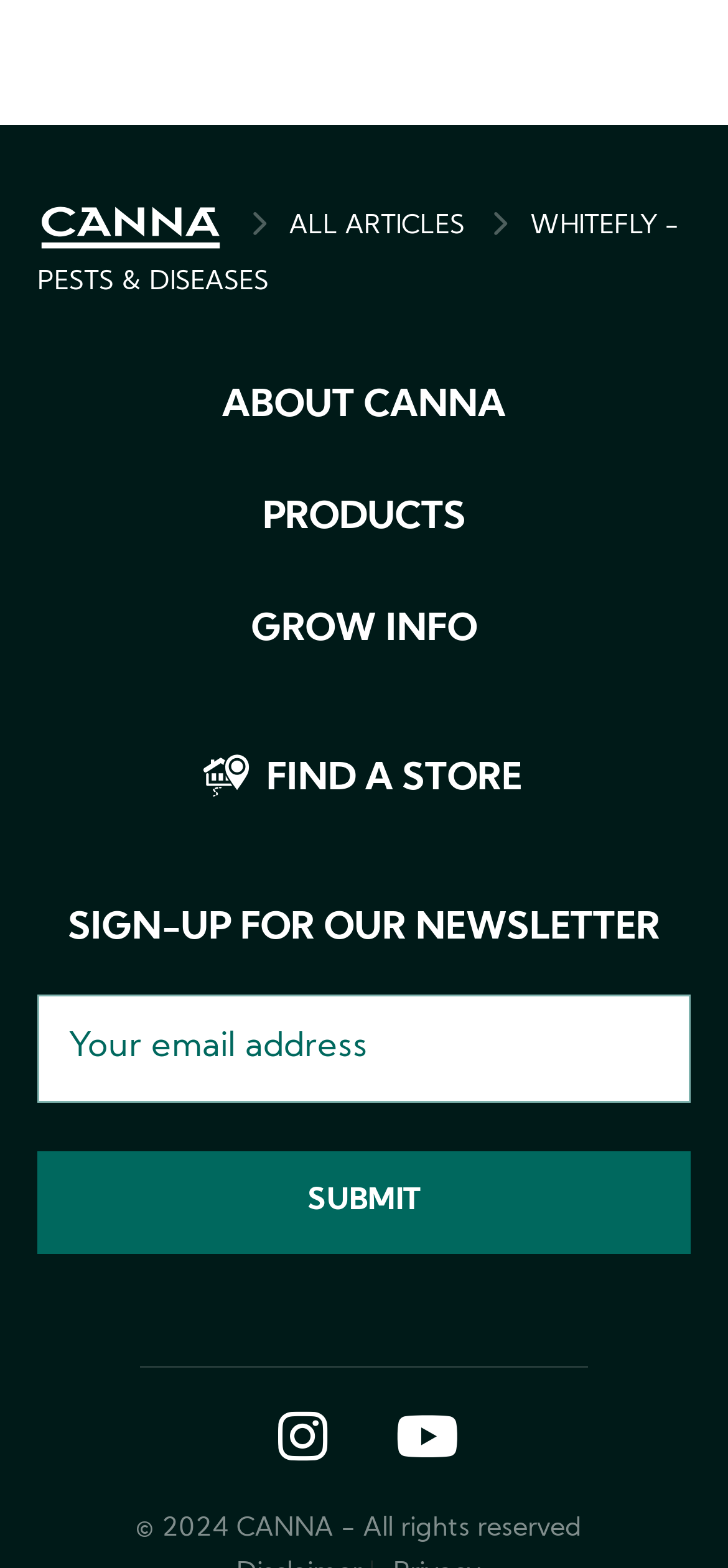Please specify the coordinates of the bounding box for the element that should be clicked to carry out this instruction: "find a store". The coordinates must be four float numbers between 0 and 1, formatted as [left, top, right, bottom].

[0.283, 0.485, 0.717, 0.509]